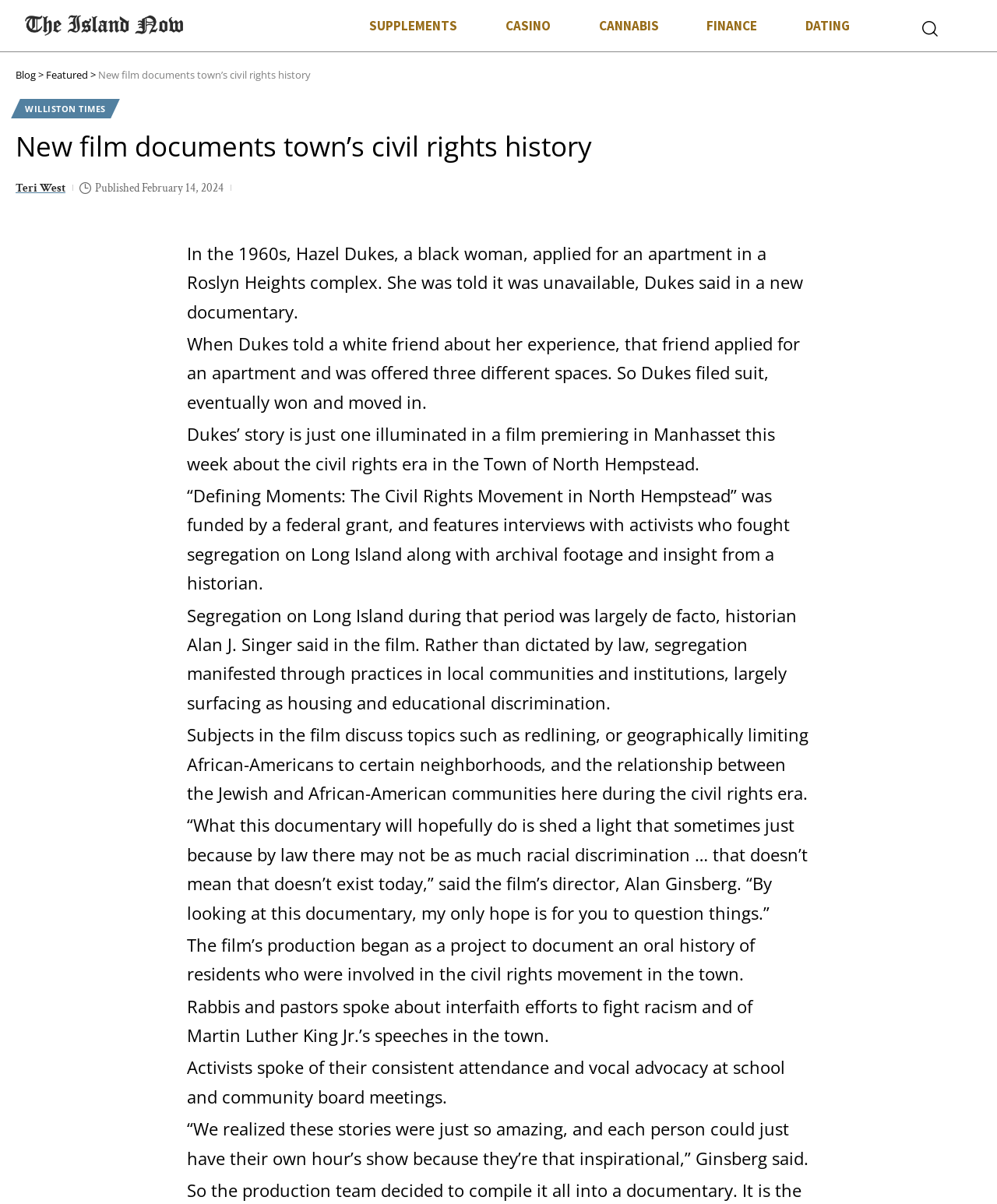What was Hazel Dukes told when she applied for an apartment?
Based on the content of the image, thoroughly explain and answer the question.

I found the answer by reading the text content of the webpage, specifically the sentence 'In the 1960s, Hazel Dukes, a black woman, applied for an apartment in a Roslyn Heights complex. She was told it was unavailable, Dukes said in a new documentary.'